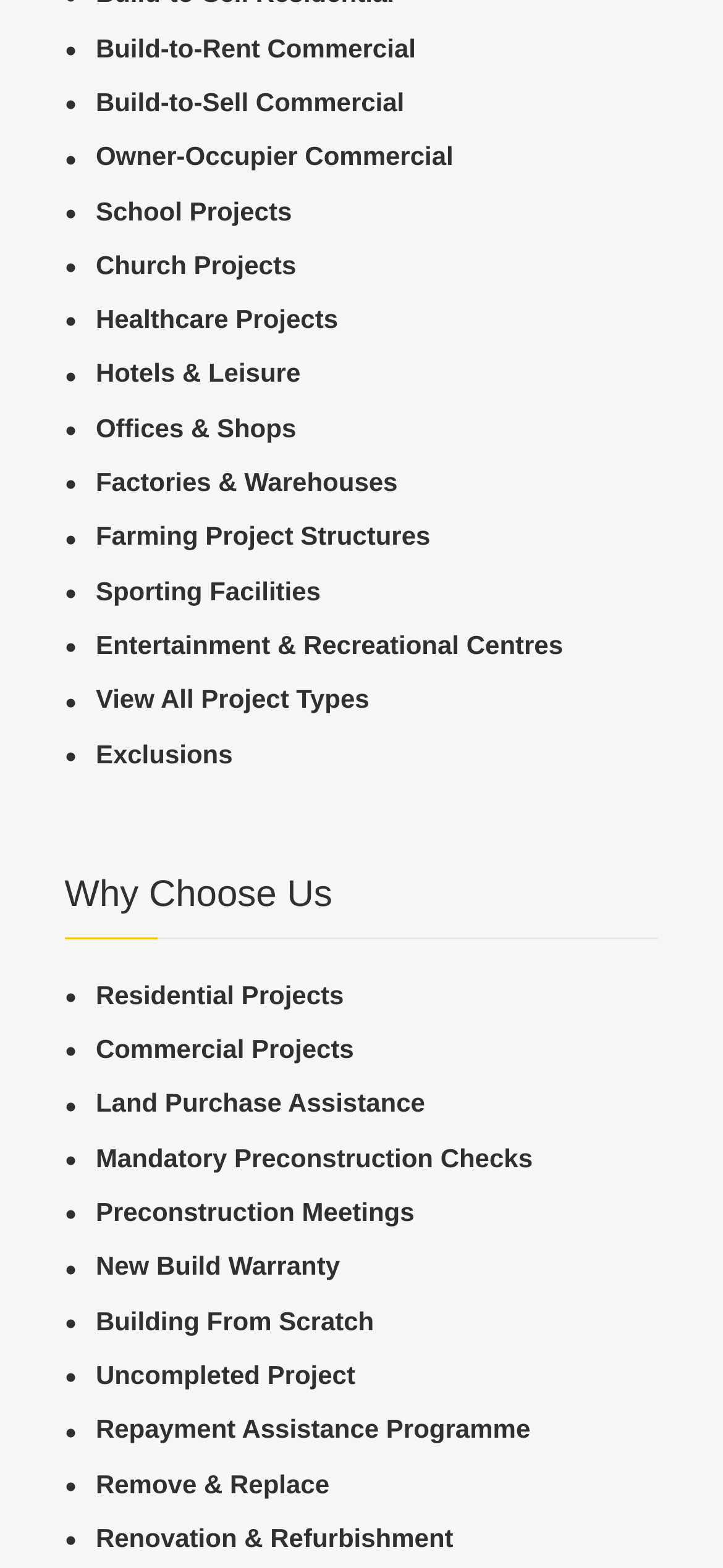Determine the bounding box for the HTML element described here: "New Build Warranty". The coordinates should be given as [left, top, right, bottom] with each number being a float between 0 and 1.

[0.089, 0.796, 0.911, 0.821]